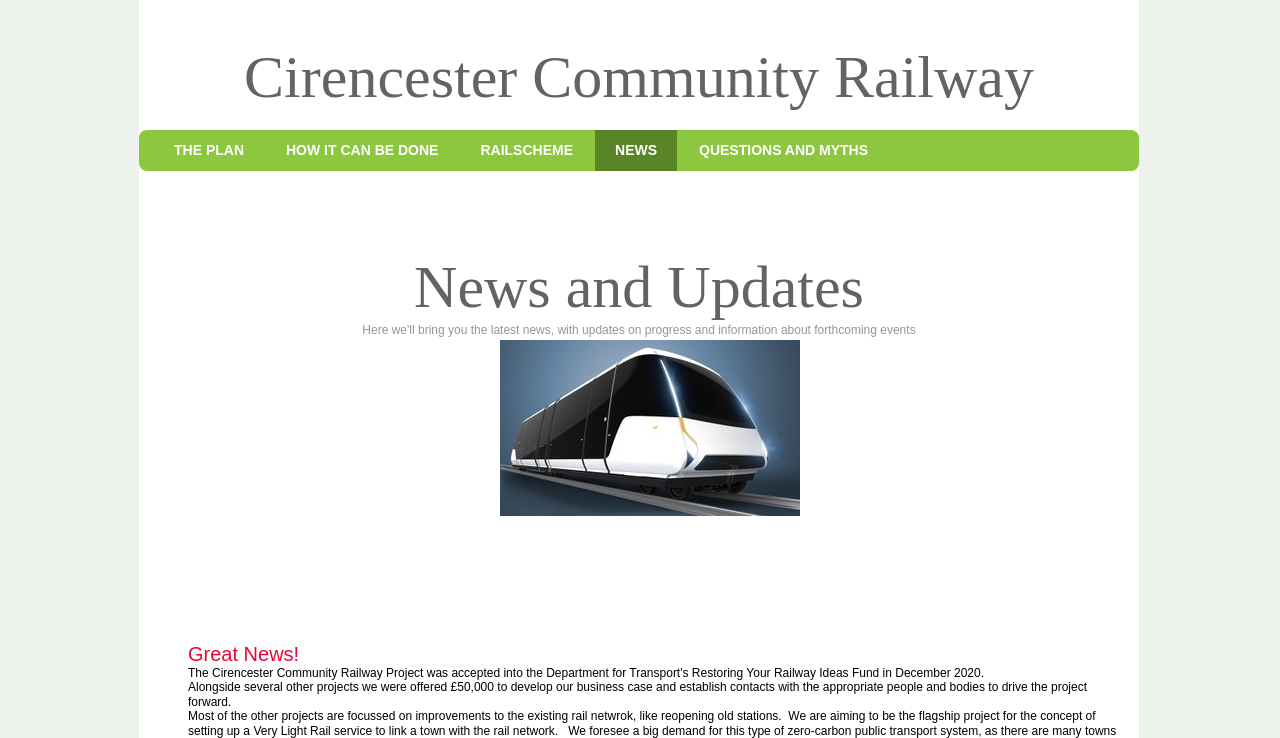What is the purpose of the 'THE PLAN' link?
Respond to the question with a single word or phrase according to the image.

To view the plan